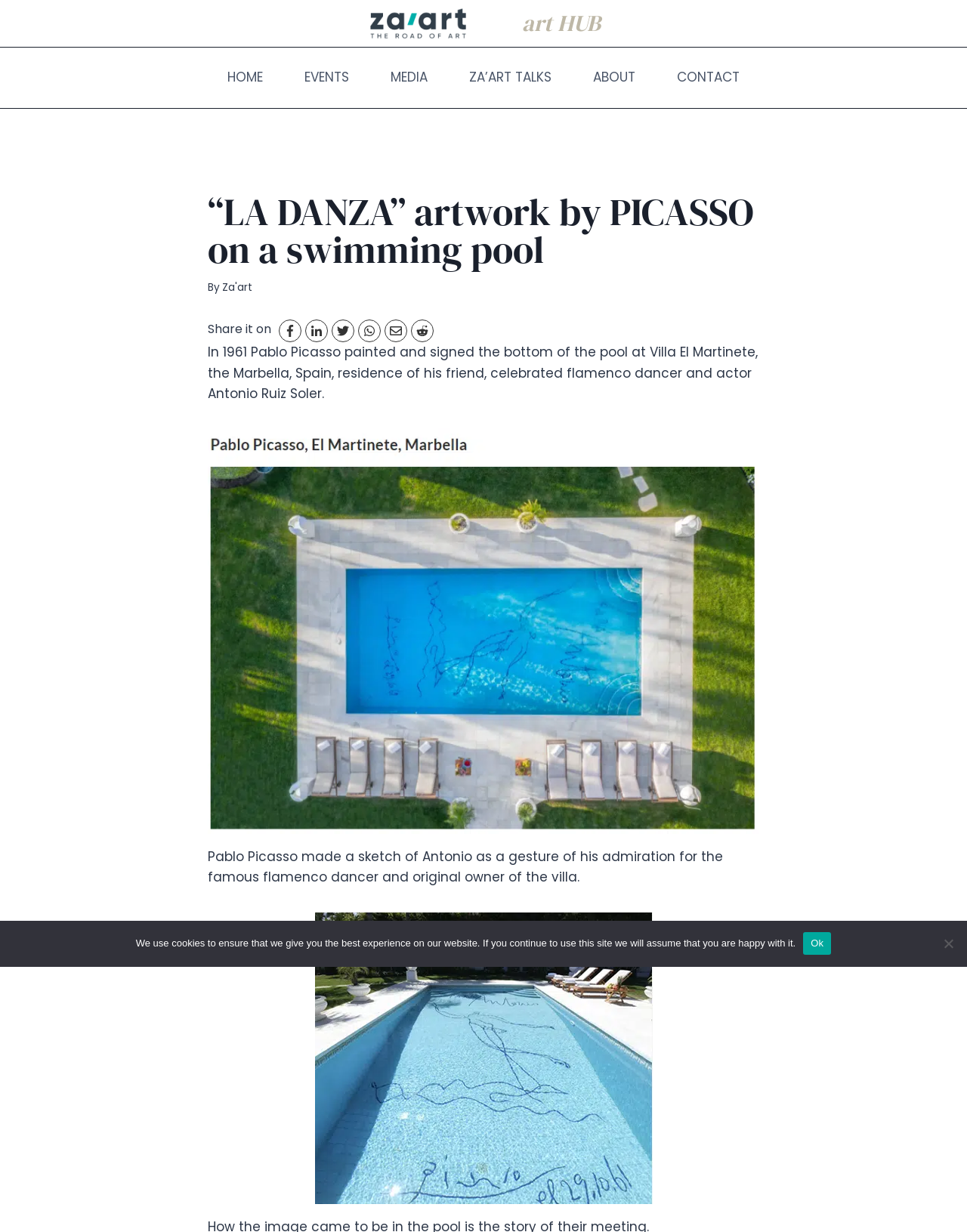Locate the bounding box coordinates of the area you need to click to fulfill this instruction: 'Log in to your account'. The coordinates must be in the form of four float numbers ranging from 0 to 1: [left, top, right, bottom].

None